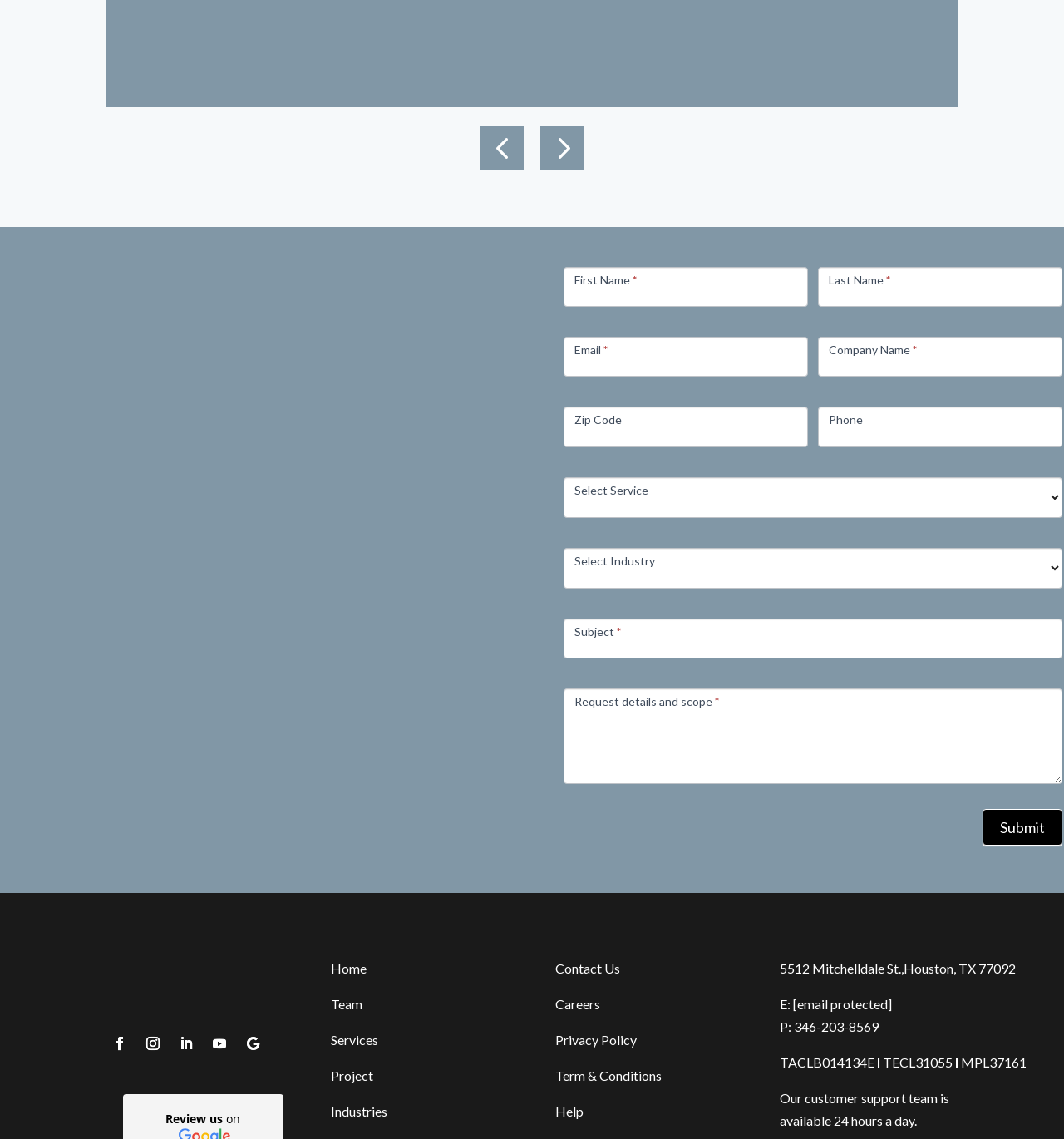Use a single word or phrase to answer the question:
How many links are there in the footer section?

13